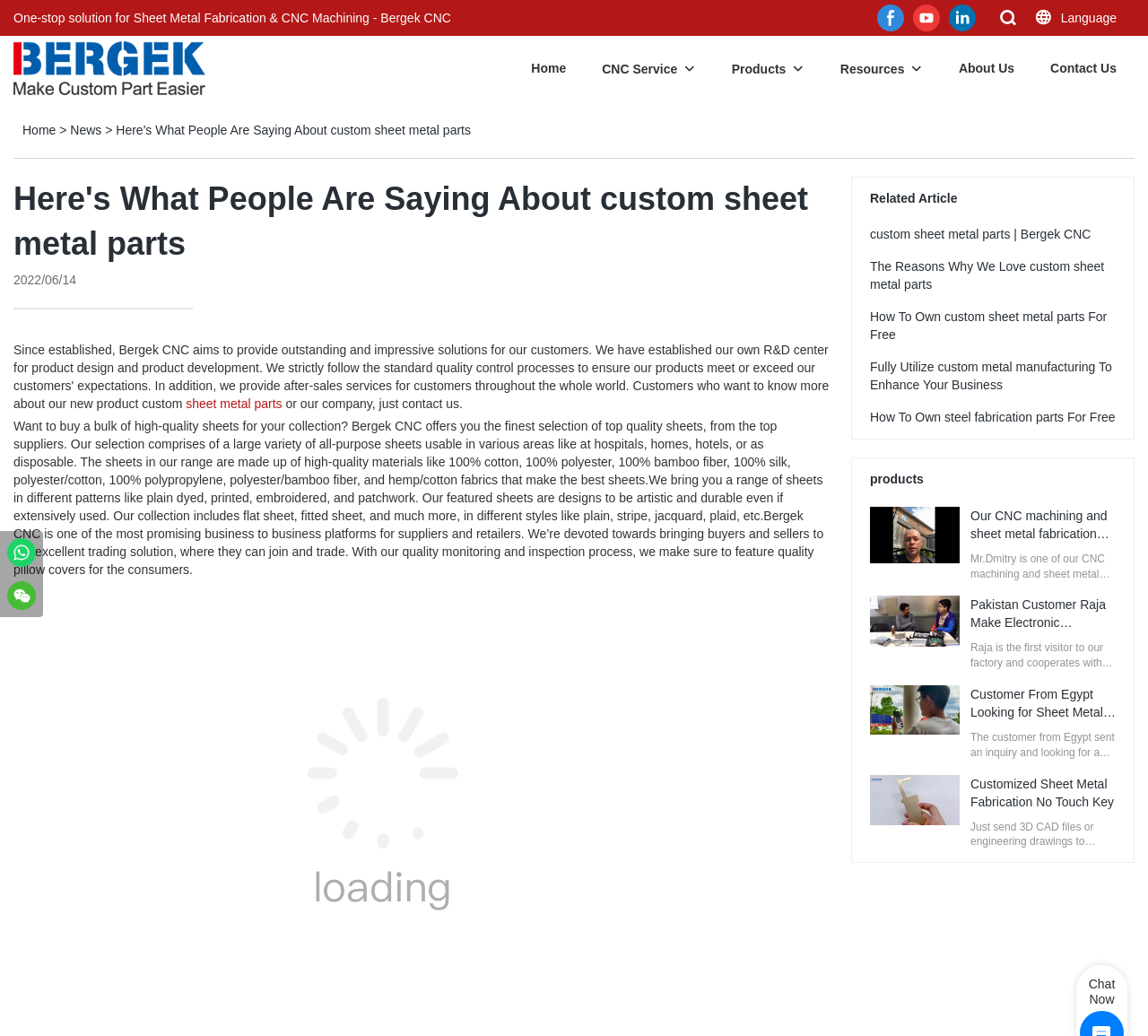What is the topic of the webpage?
Please look at the screenshot and answer using one word or phrase.

custom sheet metal parts